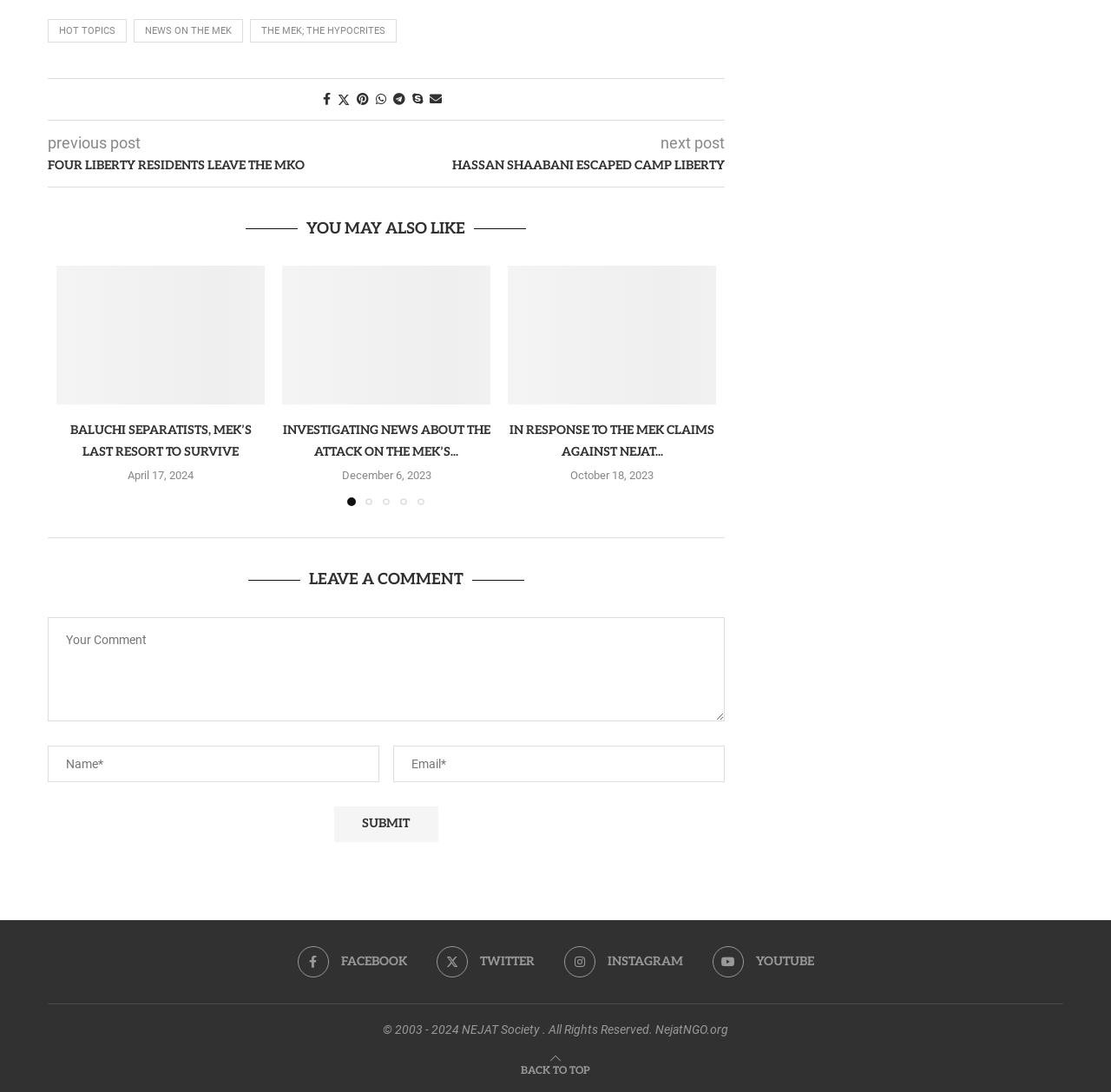Kindly determine the bounding box coordinates for the area that needs to be clicked to execute this instruction: "Leave a comment".

[0.043, 0.492, 0.652, 0.541]